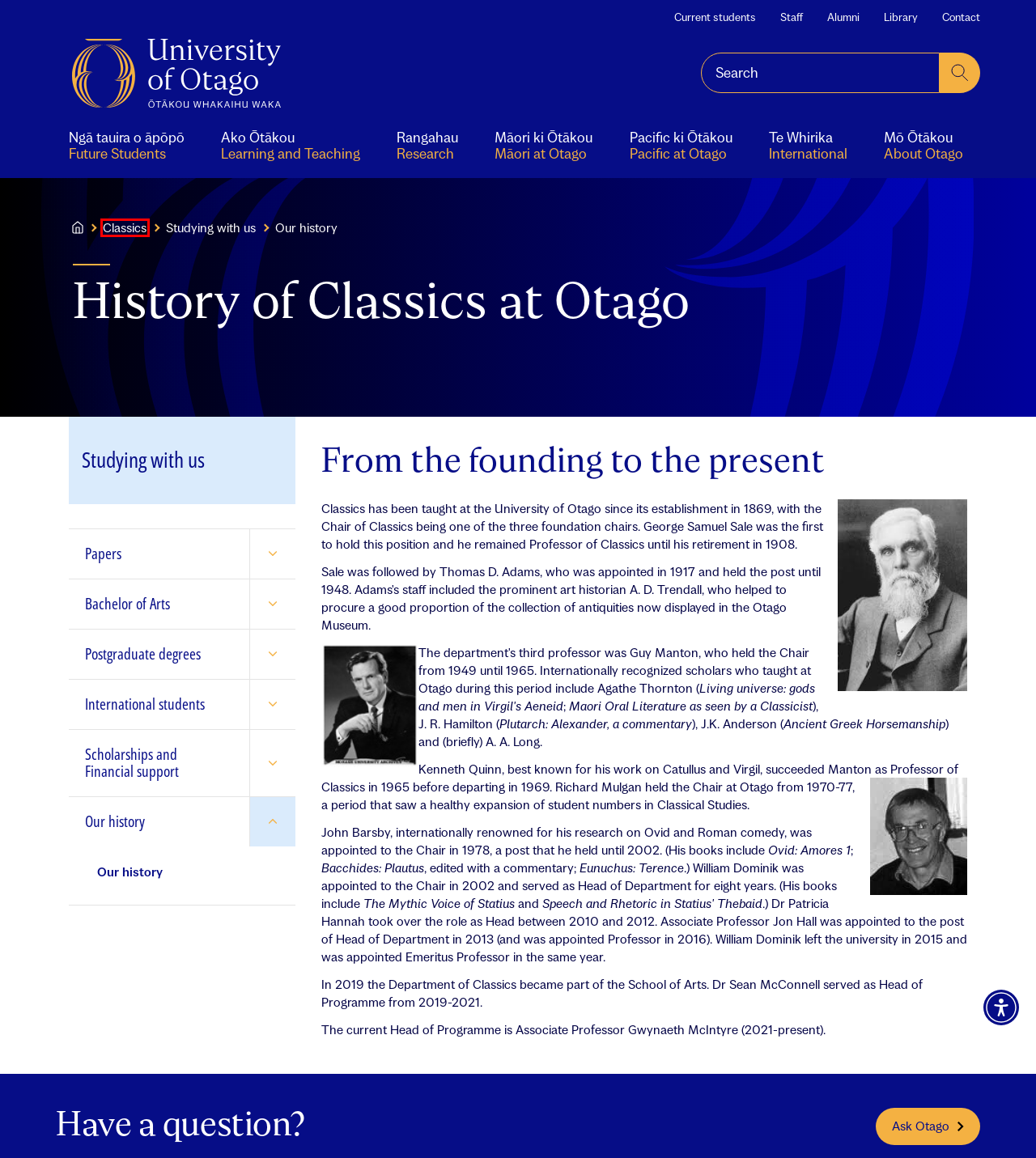Analyze the screenshot of a webpage with a red bounding box and select the webpage description that most accurately describes the new page resulting from clicking the element inside the red box. Here are the candidates:
A. BA Degree, Classics | University of Otago
B. Library, University of Otago Library | University of Otago
C. Studying Classics at Otago, Classics | University of Otago
D. Pacific at Otago Home, Pacific at Otago | University of Otago
E. Classics Home, Classics | University of Otago
F. Home
		 - AskOtago Service Portal
G. International office home page | University of Otago
H. Papers, Classics | University of Otago

E